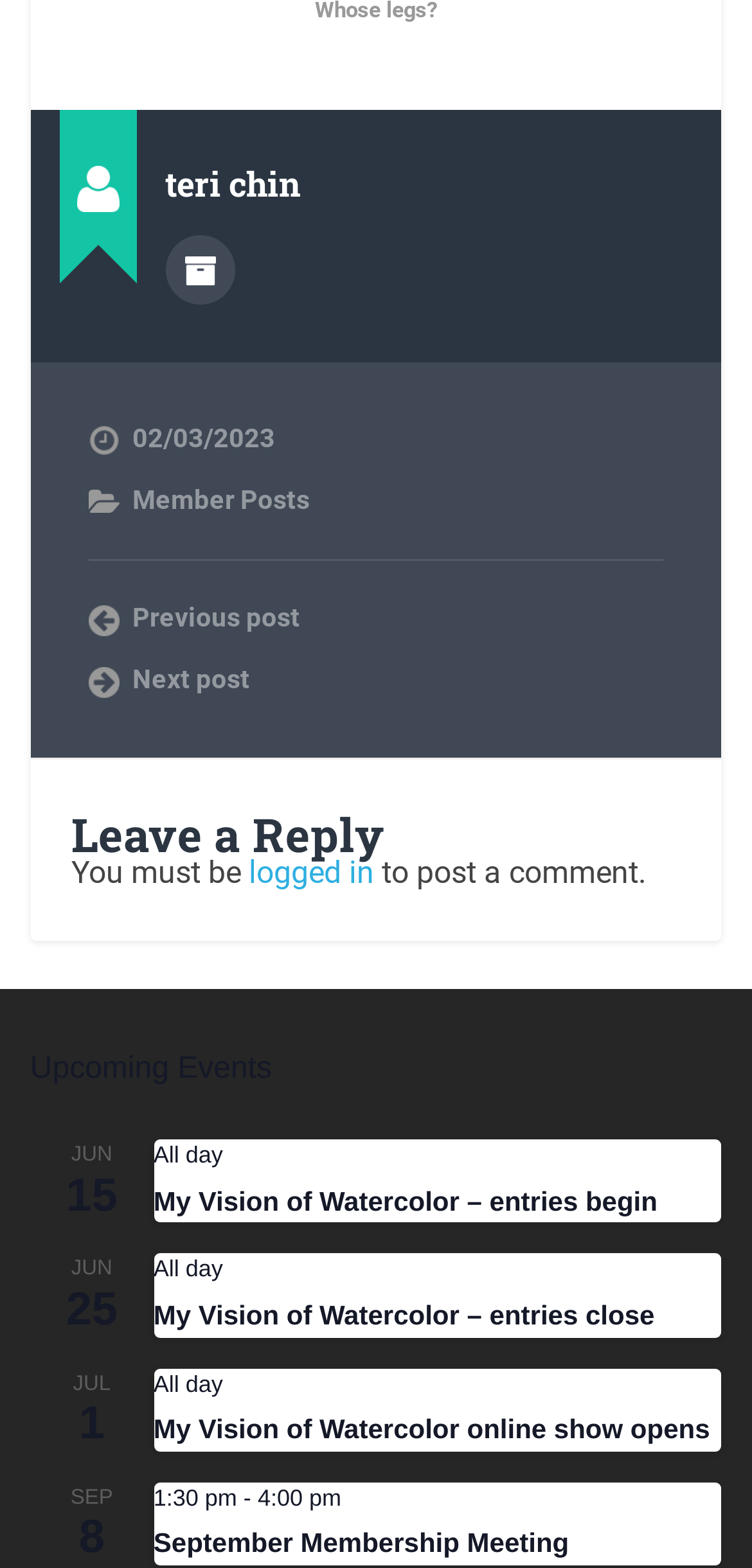Give a concise answer using only one word or phrase for this question:
What is the theme of the upcoming events?

Watercolor